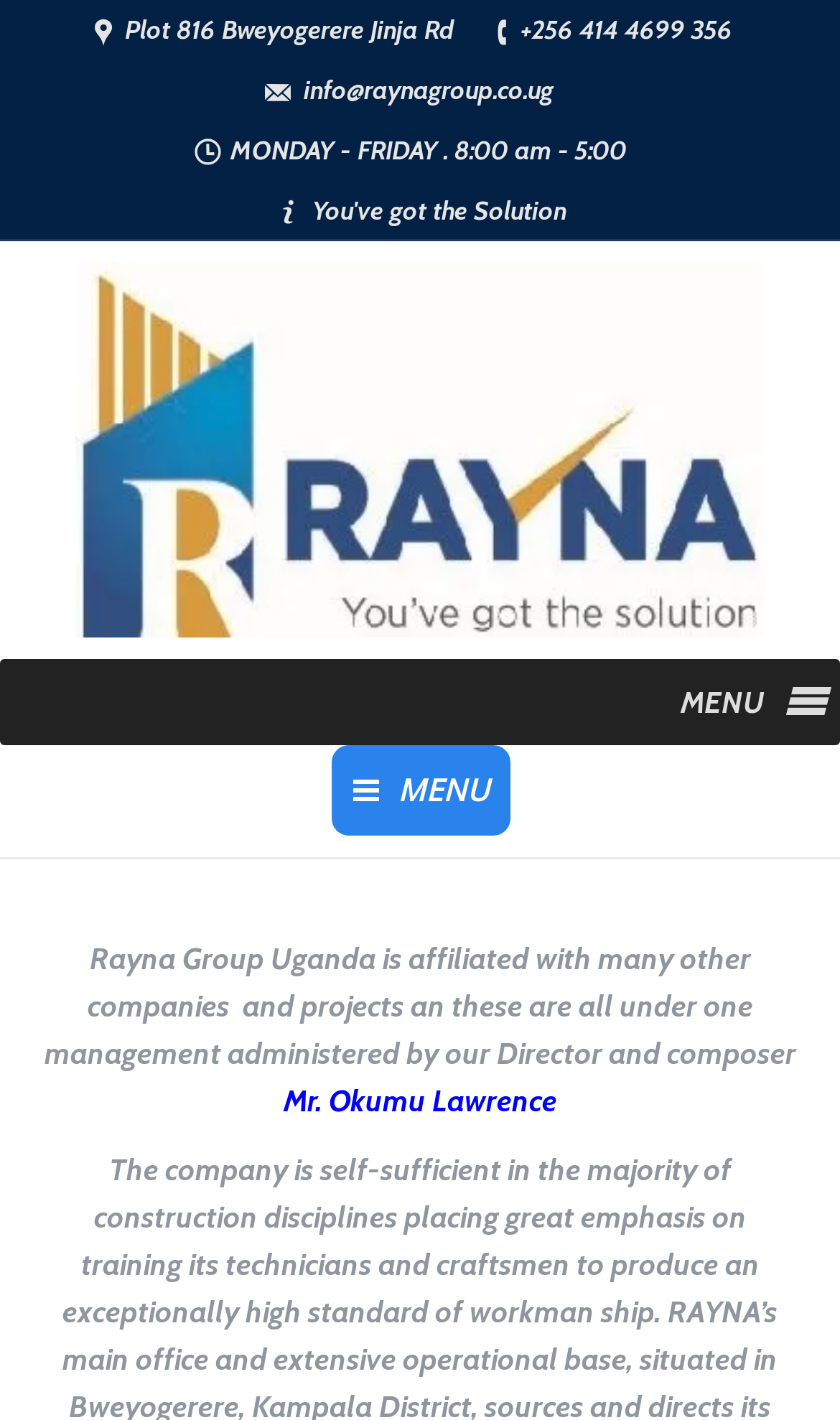What is the company's email address?
Please interpret the details in the image and answer the question thoroughly.

The email address is located on the top section of the webpage, below the company's address and phone number.